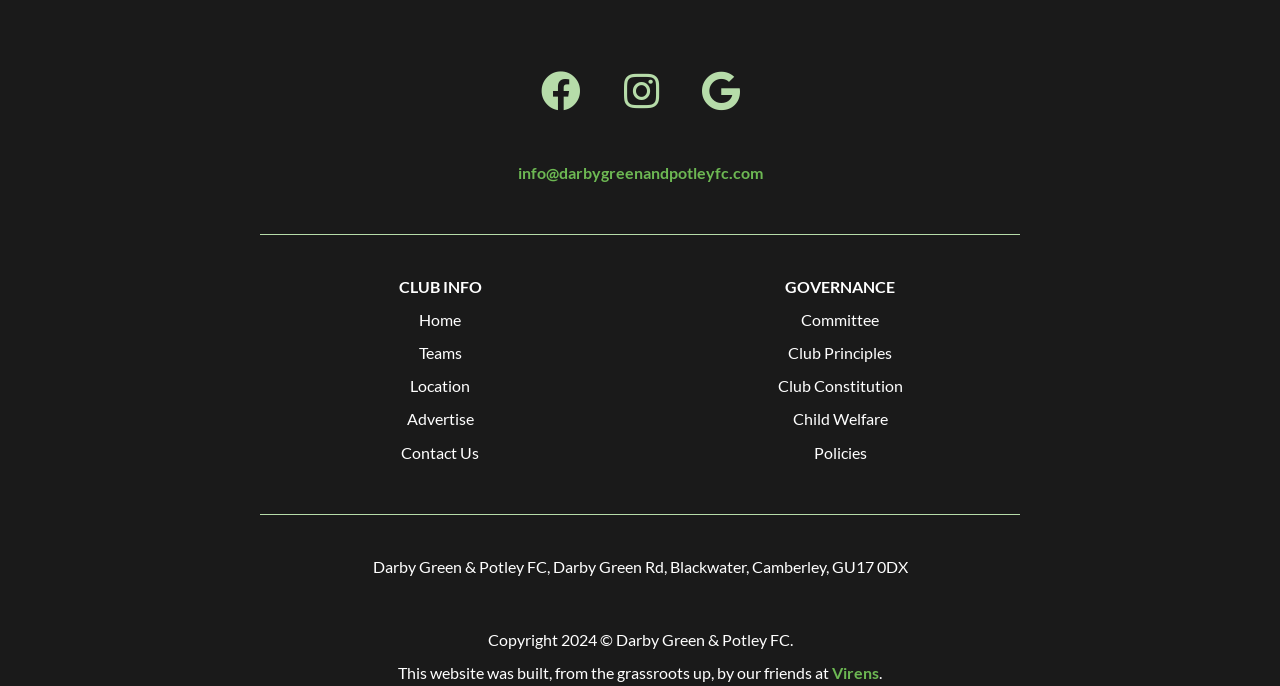Please reply to the following question with a single word or a short phrase:
What is the name of the company that built the website?

Virens